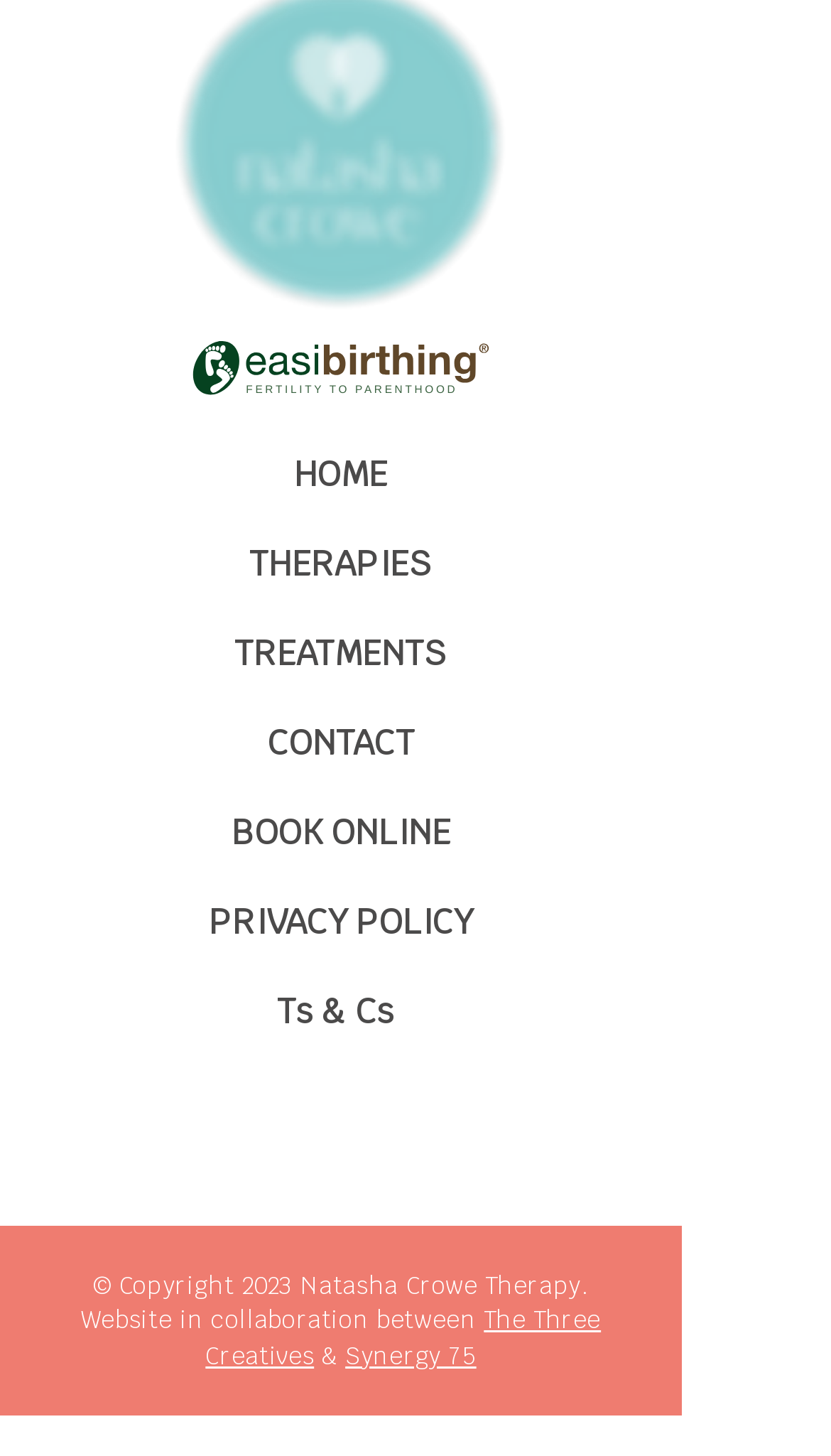Answer in one word or a short phrase: 
How many social media links are there?

2